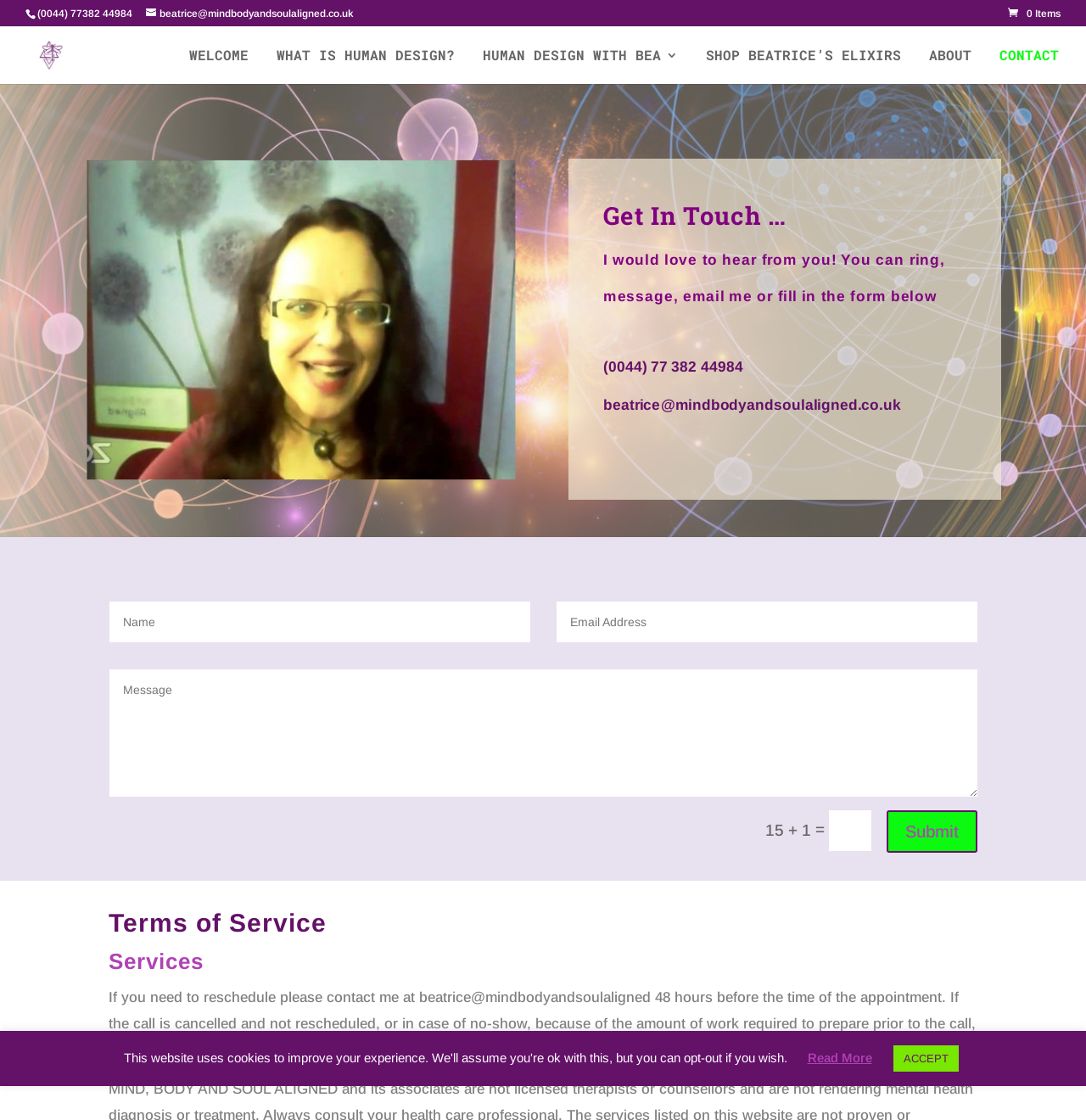Predict the bounding box of the UI element based on the description: "Human Design with Bea". The coordinates should be four float numbers between 0 and 1, formatted as [left, top, right, bottom].

[0.445, 0.044, 0.624, 0.075]